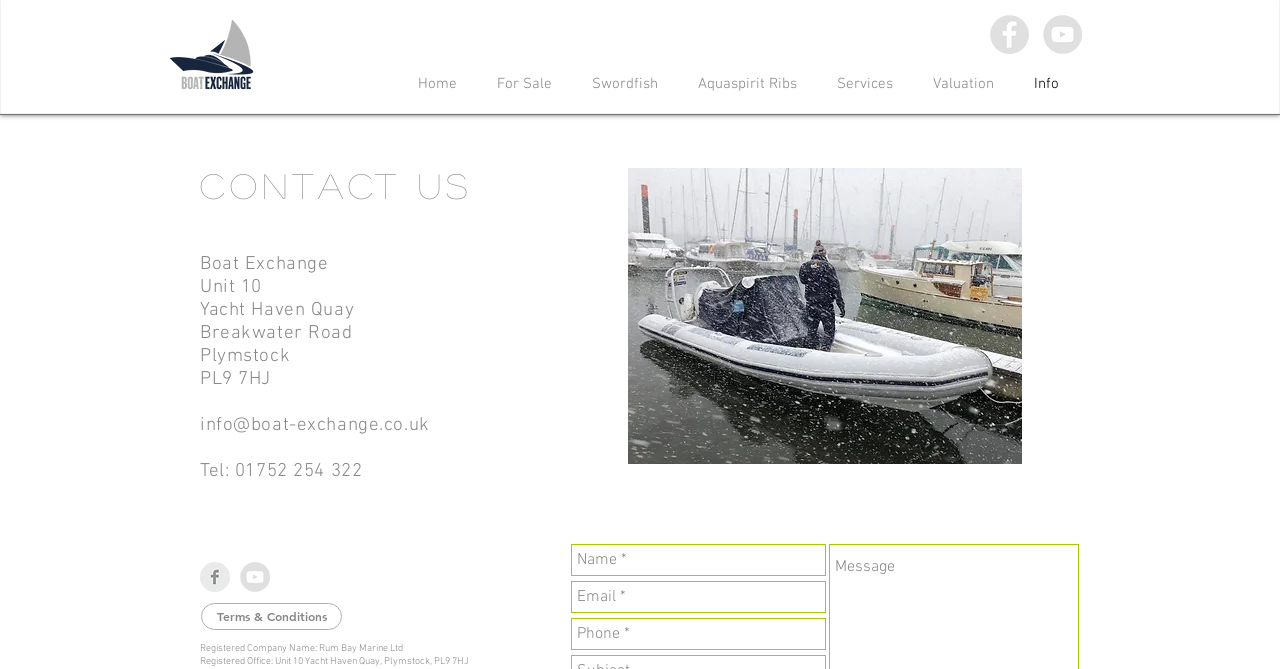Determine the bounding box for the described HTML element: "Home". Ensure the coordinates are four float numbers between 0 and 1 in the format [left, top, right, bottom].

[0.311, 0.106, 0.373, 0.146]